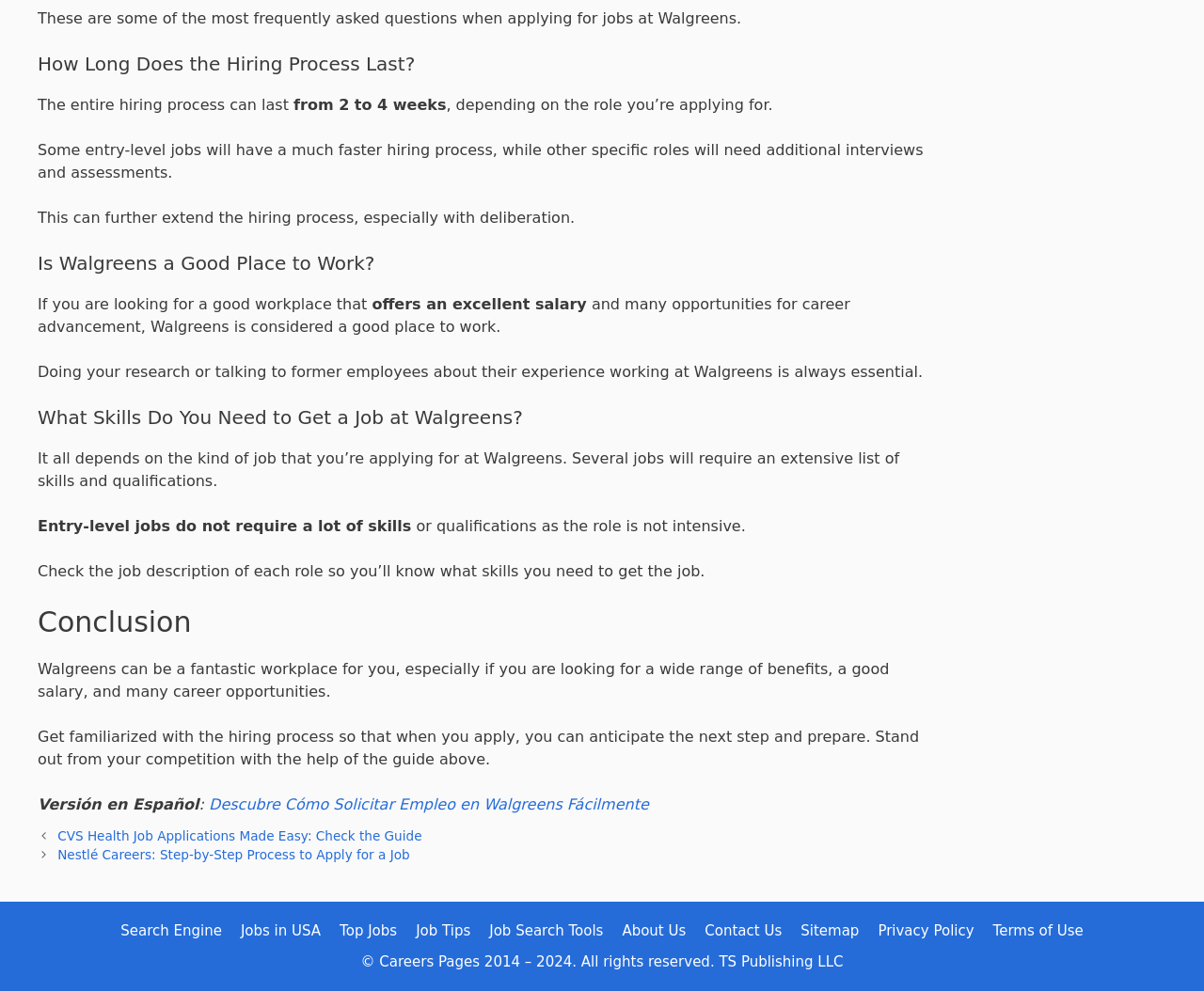Determine the bounding box coordinates for the clickable element required to fulfill the instruction: "Learn about Nestlé careers". Provide the coordinates as four float numbers between 0 and 1, i.e., [left, top, right, bottom].

[0.048, 0.855, 0.34, 0.87]